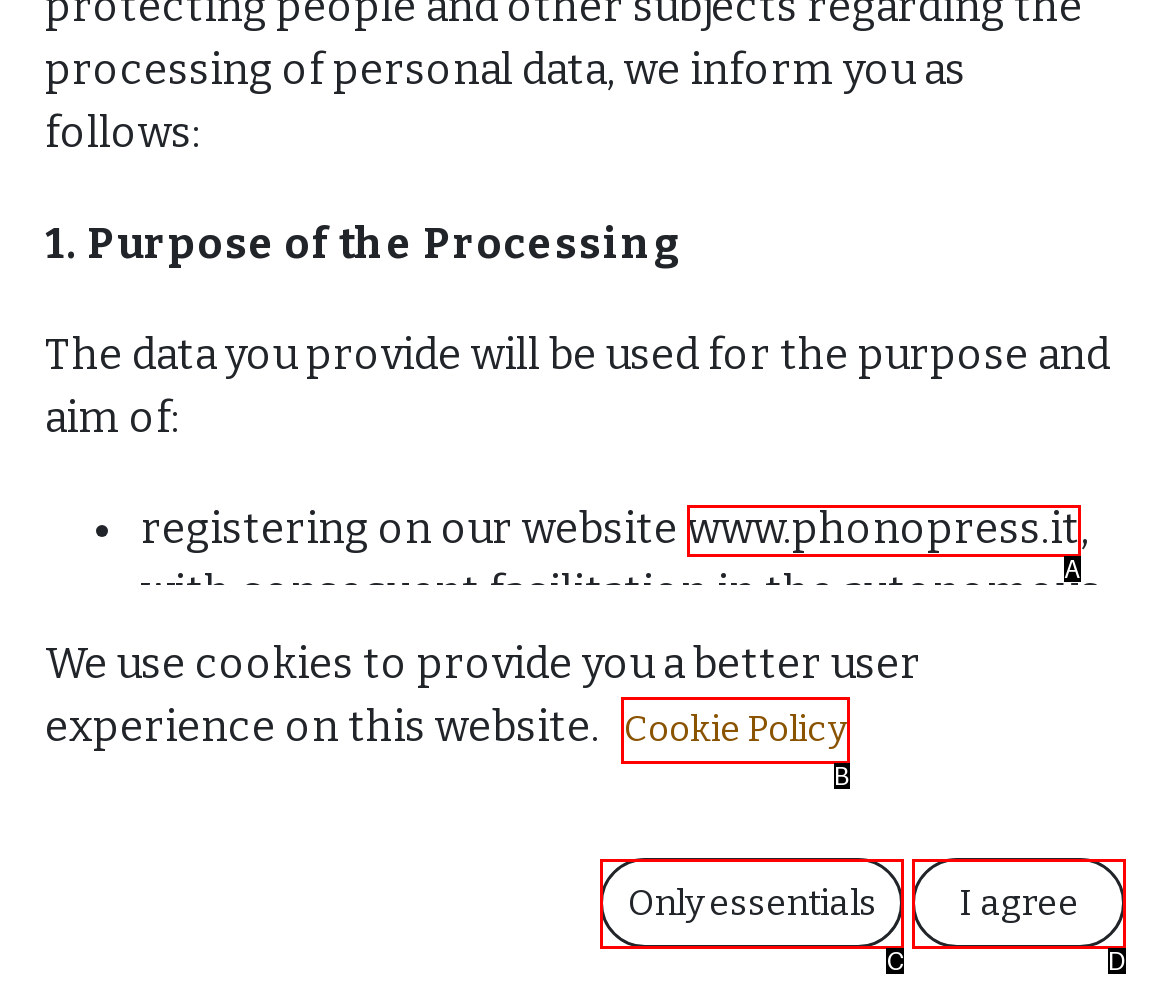Identify which option matches the following description: Cookie Policy
Answer by giving the letter of the correct option directly.

B